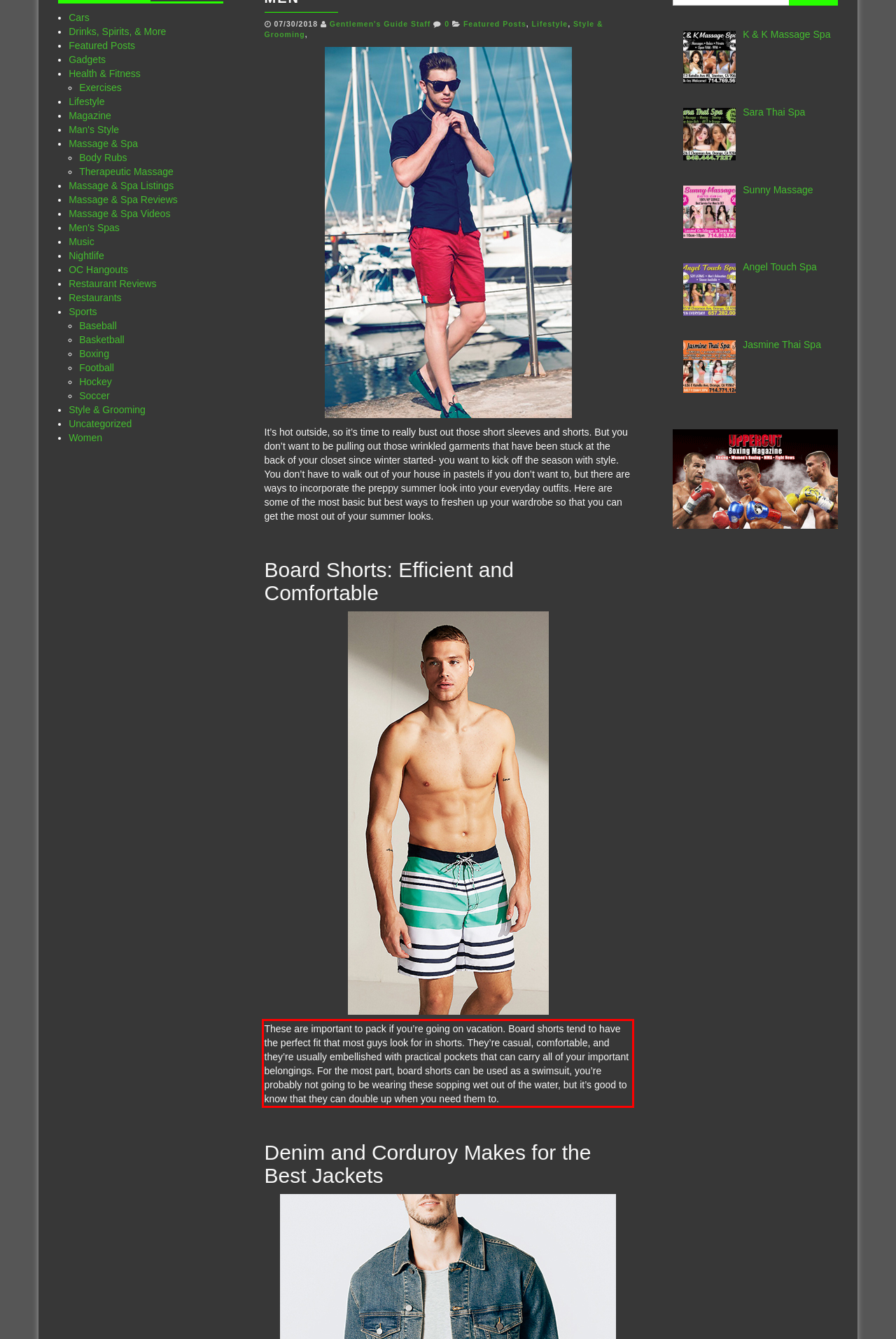Within the screenshot of the webpage, there is a red rectangle. Please recognize and generate the text content inside this red bounding box.

These are important to pack if you’re going on vacation. Board shorts tend to have the perfect fit that most guys look for in shorts. They’re casual, comfortable, and they’re usually embellished with practical pockets that can carry all of your important belongings. For the most part, board shorts can be used as a swimsuit, you’re probably not going to be wearing these sopping wet out of the water, but it’s good to know that they can double up when you need them to.